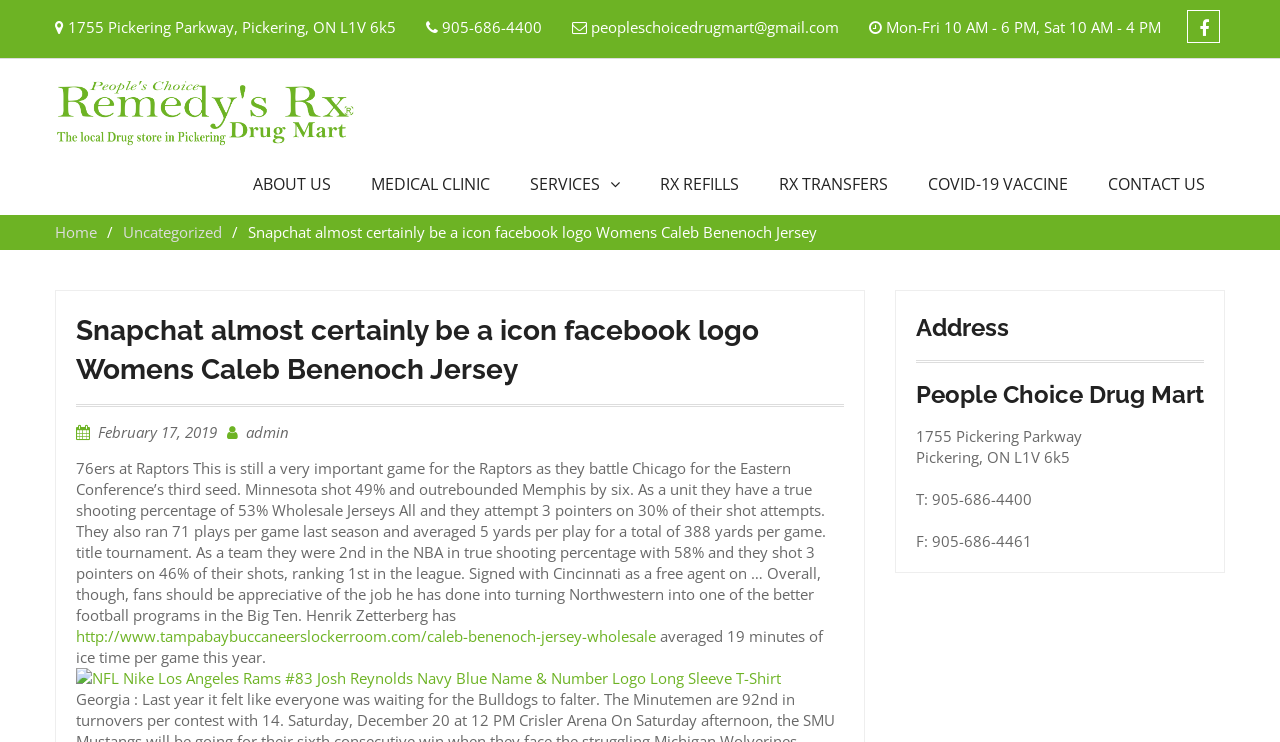What is the name of the link that says 'ABOUT US'?
Based on the image content, provide your answer in one word or a short phrase.

ABOUT US